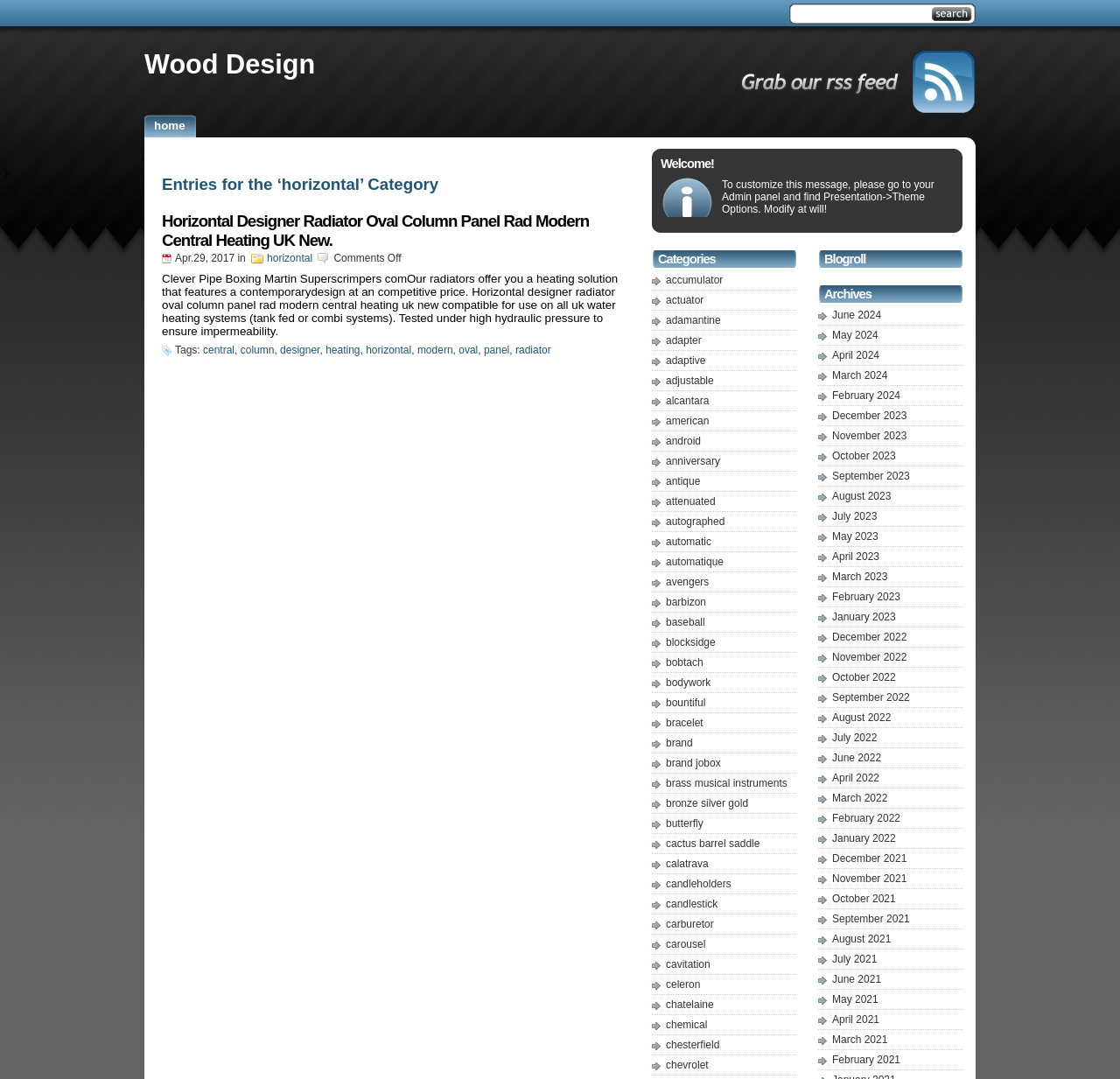Determine the bounding box coordinates of the clickable element to achieve the following action: 'search in the textbox'. Provide the coordinates as four float values between 0 and 1, formatted as [left, top, right, bottom].

[0.711, 0.009, 0.829, 0.021]